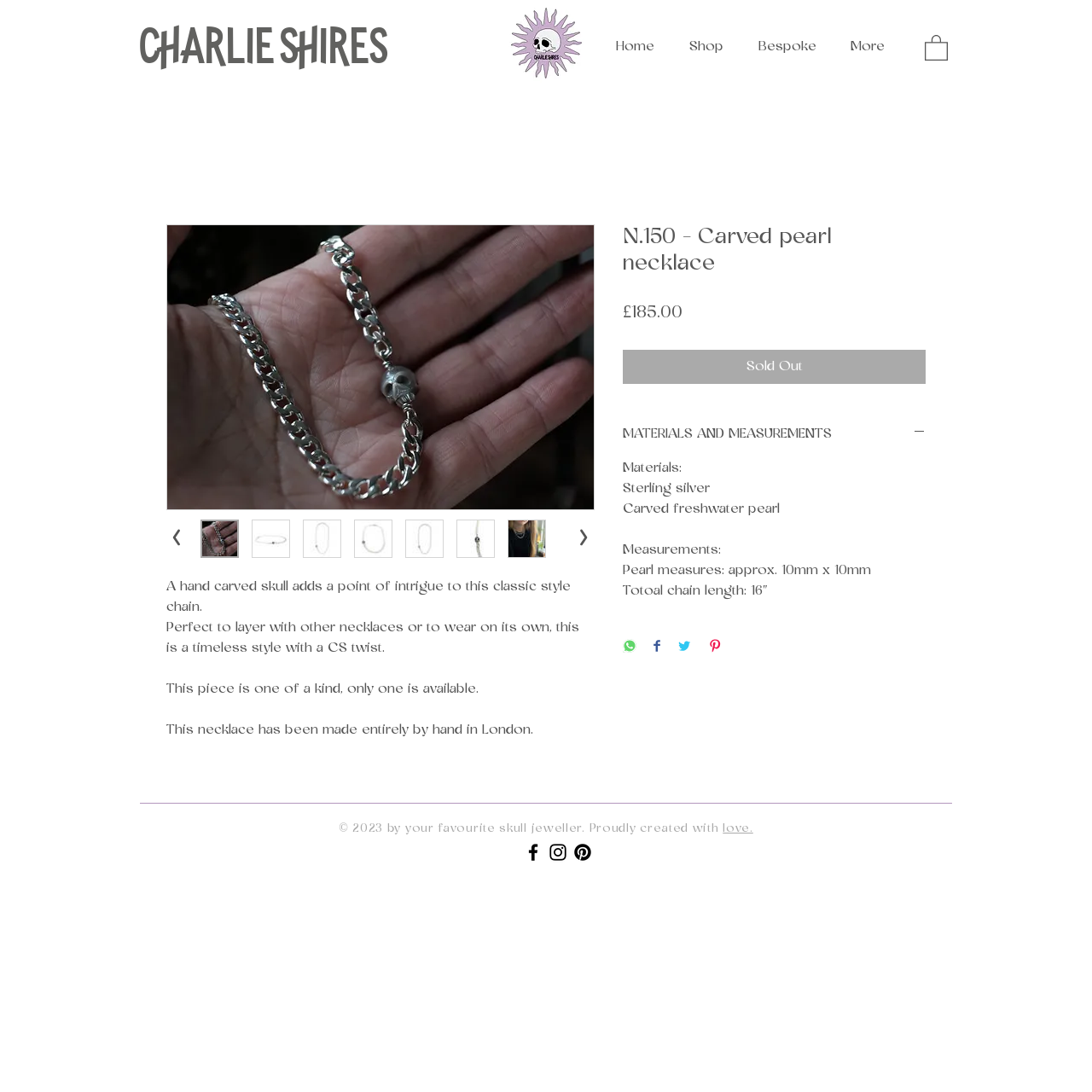Using the given description, provide the bounding box coordinates formatted as (top-left x, top-left y, bottom-right x, bottom-right y), with all values being floating point numbers between 0 and 1. Description: CHARLIE SHIRES

[0.129, 0.02, 0.356, 0.067]